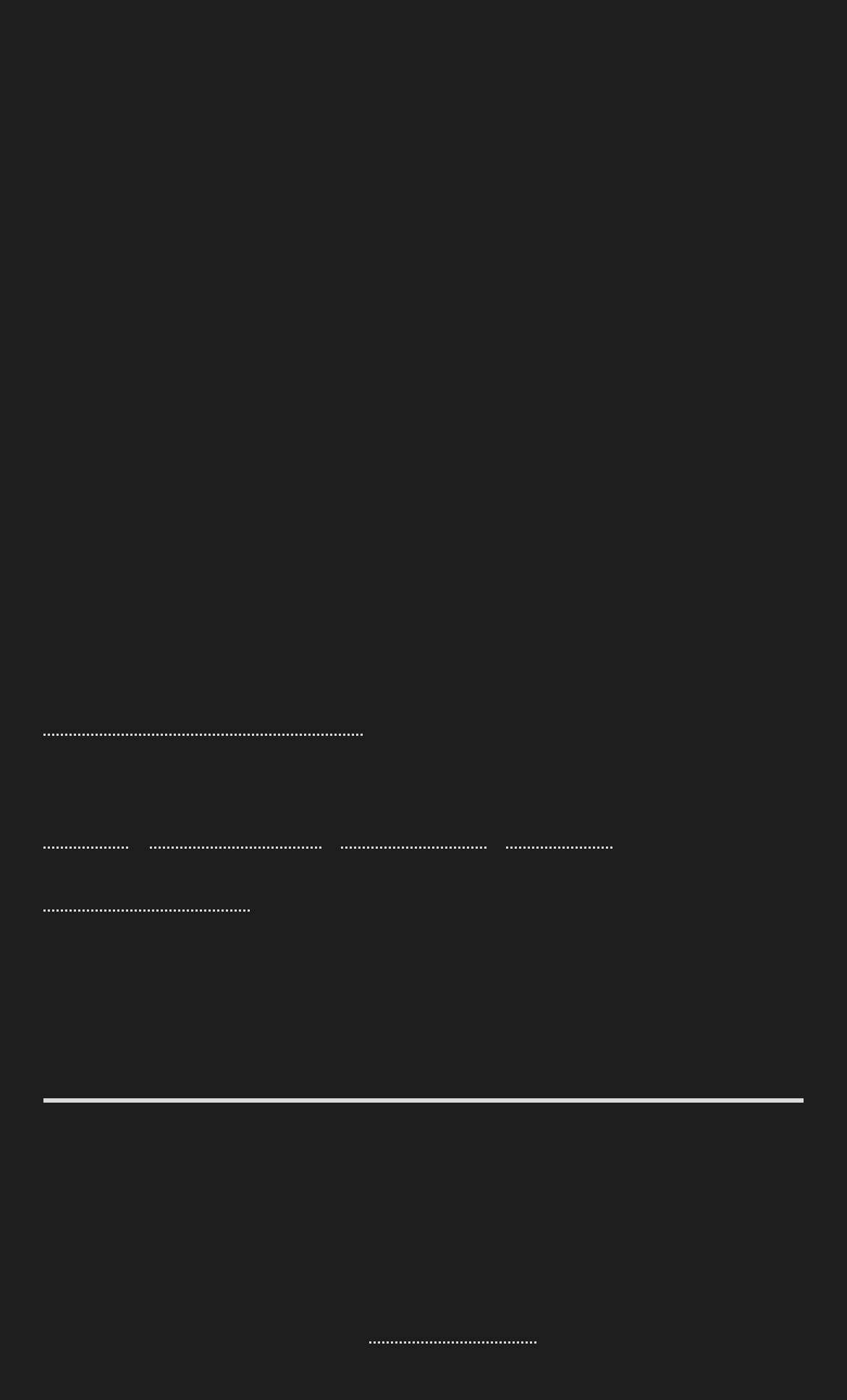Please find the bounding box coordinates in the format (top-left x, top-left y, bottom-right x, bottom-right y) for the given element description. Ensure the coordinates are floating point numbers between 0 and 1. Description: improvement

[0.051, 0.622, 0.297, 0.653]